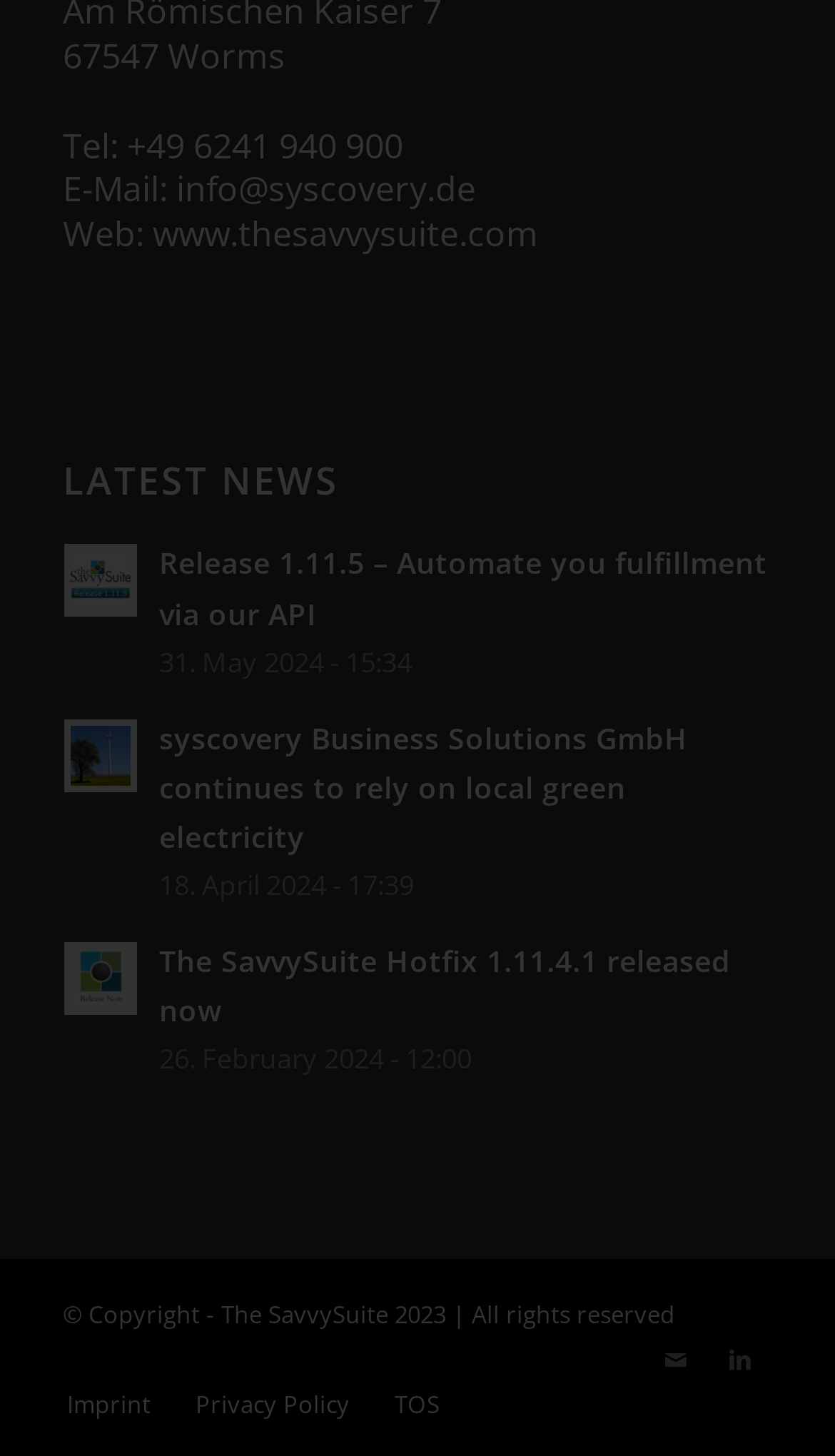Identify the bounding box coordinates of the specific part of the webpage to click to complete this instruction: "Read the latest news".

[0.075, 0.316, 0.925, 0.345]